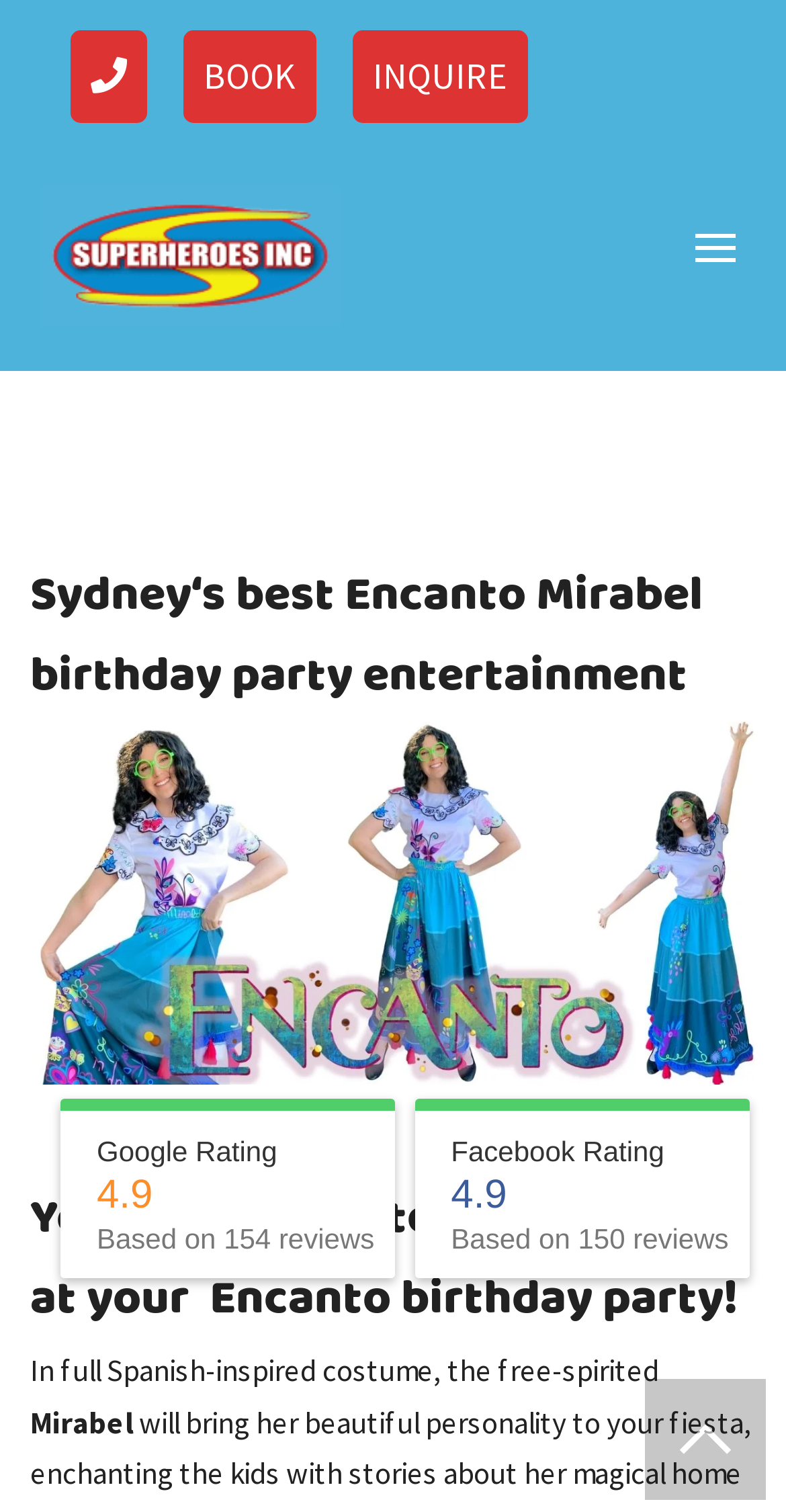Provide the bounding box coordinates, formatted as (top-left x, top-left y, bottom-right x, bottom-right y), with all values being floating point numbers between 0 and 1. Identify the bounding box of the UI element that matches the description: alt="Superheroes Inc"

[0.051, 0.122, 0.433, 0.216]